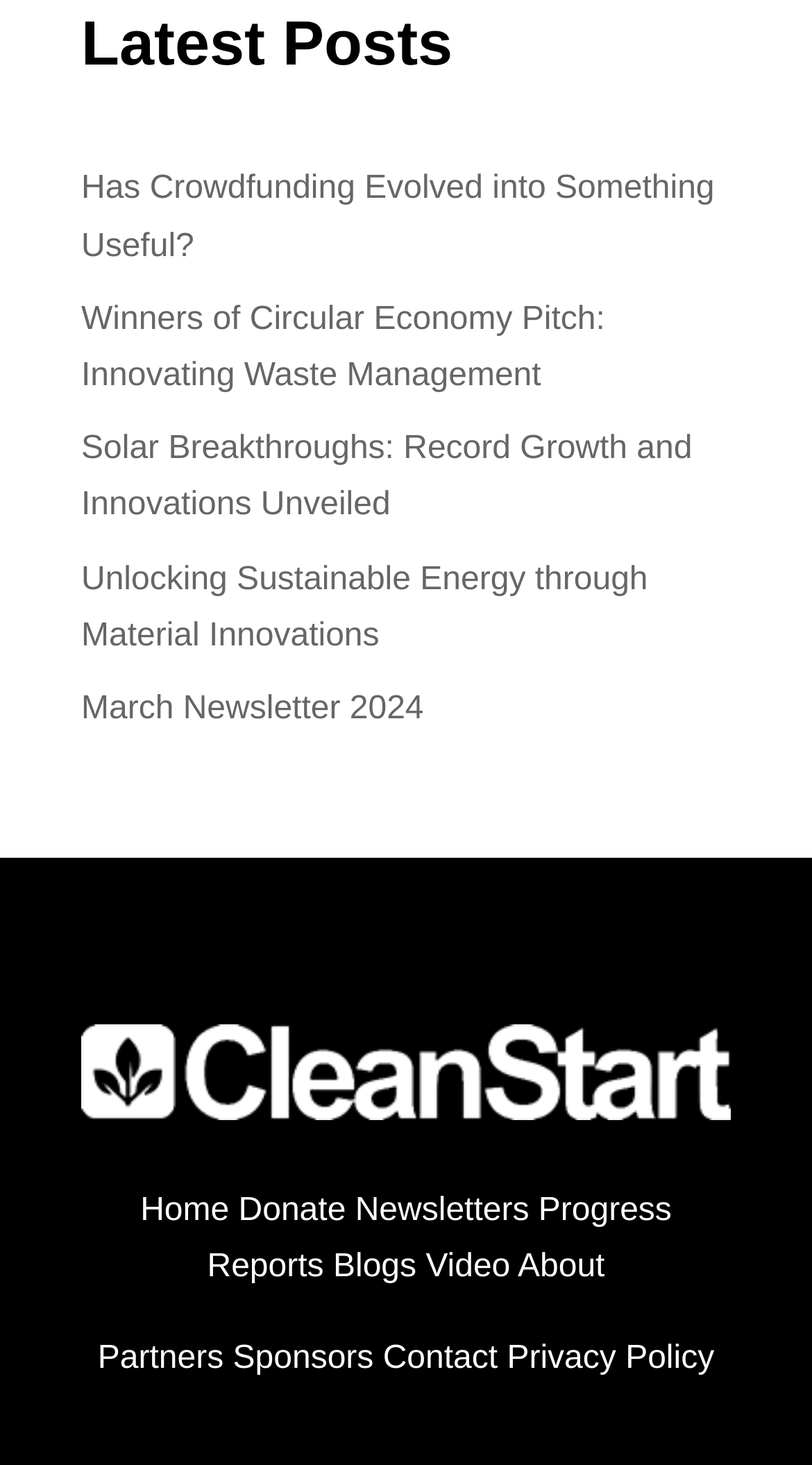What is the title of the first article?
Please provide a single word or phrase as the answer based on the screenshot.

Has Crowdfunding Evolved into Something Useful?